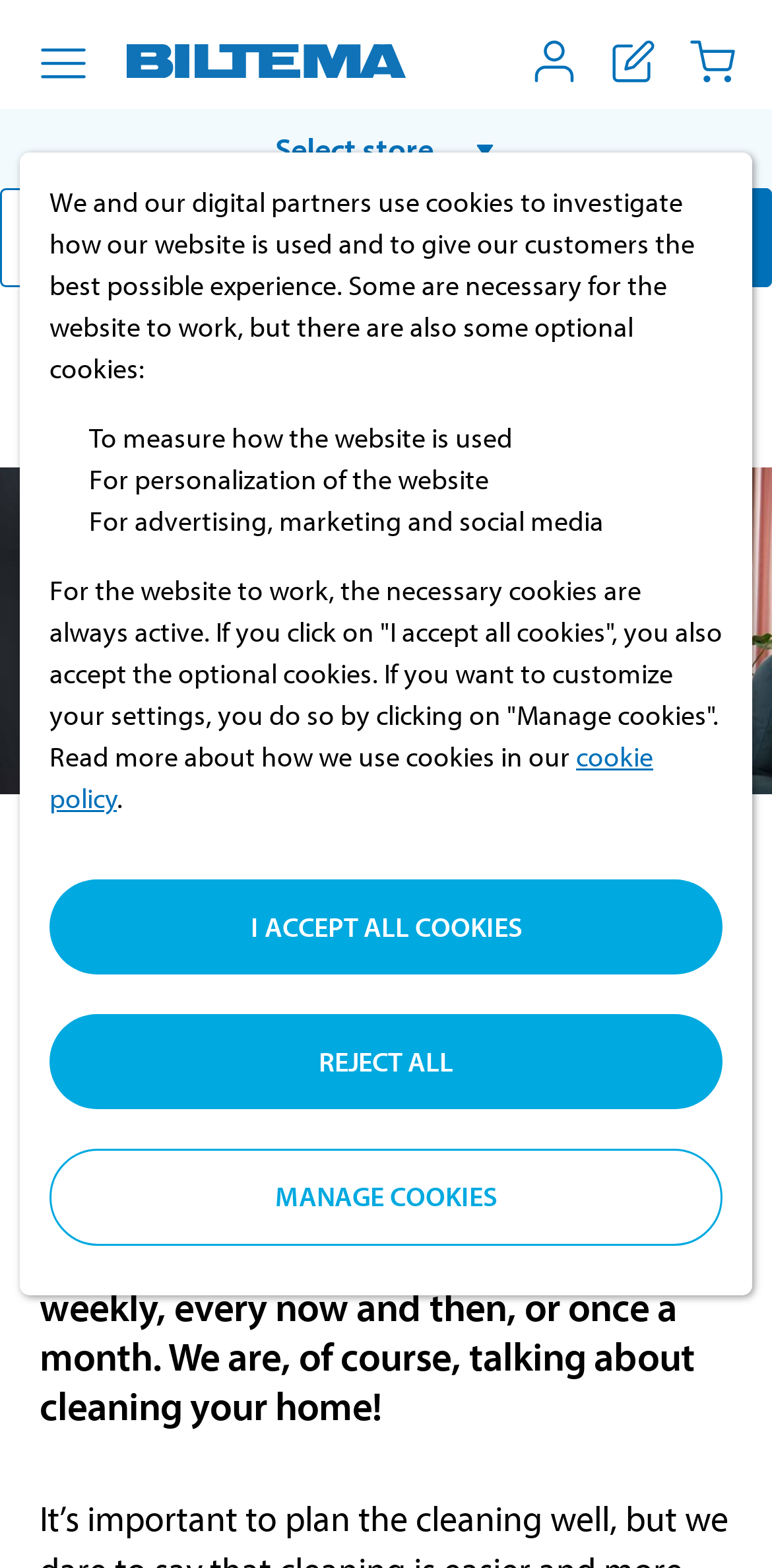Specify the bounding box coordinates of the element's region that should be clicked to achieve the following instruction: "Log in to My Biltema". The bounding box coordinates consist of four float numbers between 0 and 1, in the format [left, top, right, bottom].

[0.667, 0.008, 0.769, 0.069]